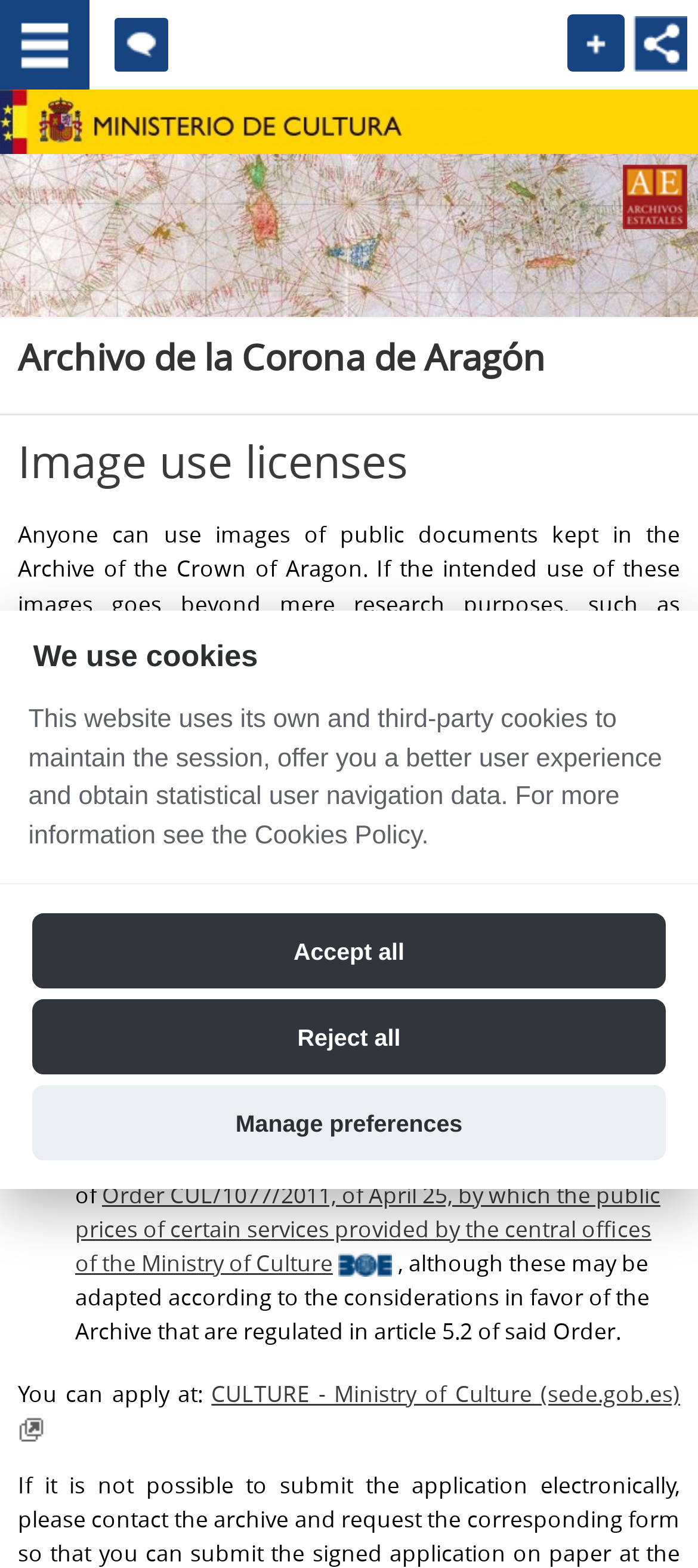Respond with a single word or phrase to the following question:
What is the cost of using images?

Specified in section III.2.B of Order CUL/1077/2011